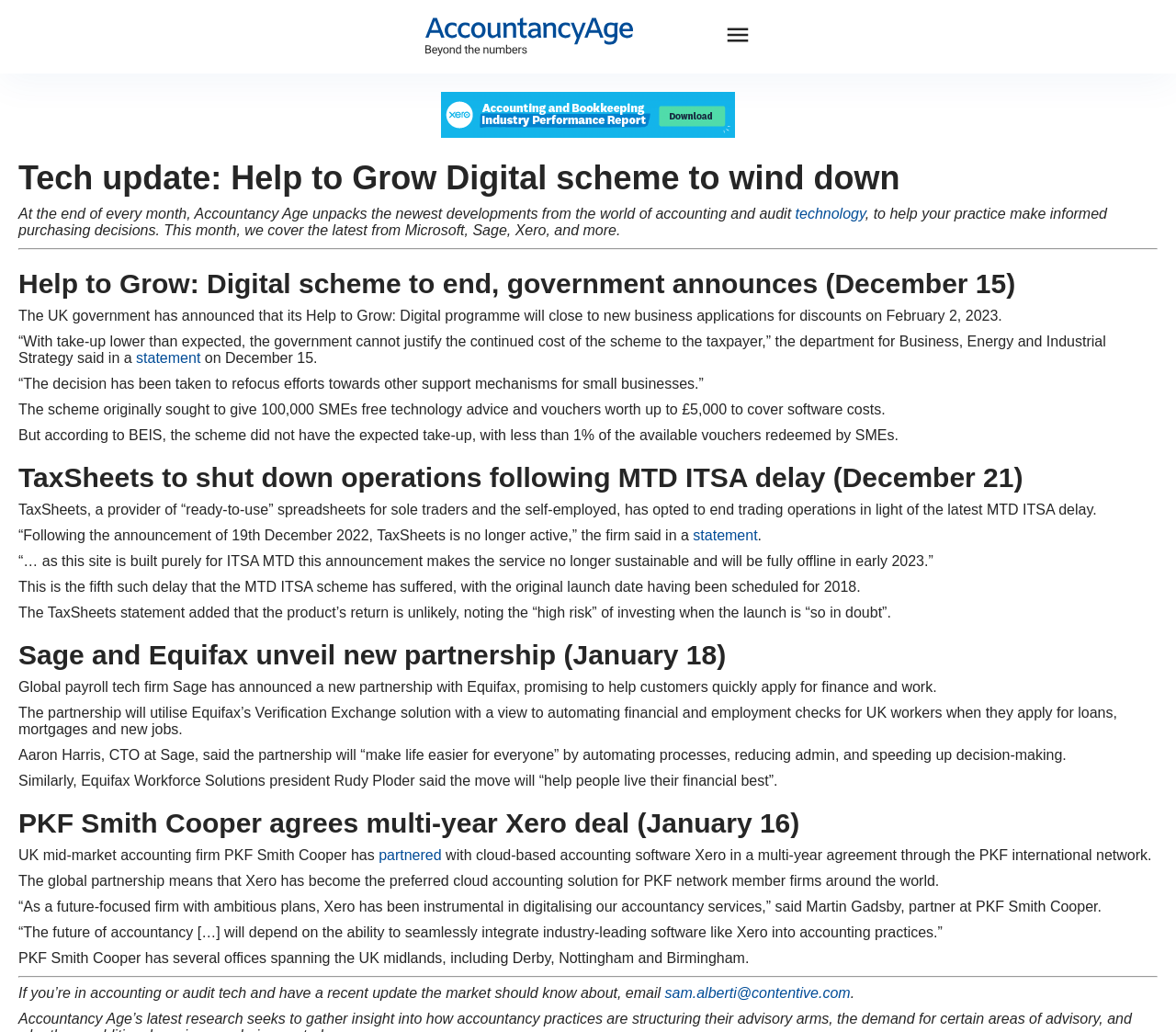Provide a comprehensive caption for the webpage.

This webpage appears to be a technology update page, specifically focused on accounting and audit news. At the top, there is a menu link and an advertisement region. Below that, there is a header section with a title "Tech update: Help to Grow Digital scheme to wind down". 

Underneath the header, there is a brief introduction to the webpage, explaining that it provides updates on the latest developments in accounting and audit technology. There is also a link to the "technology" section.

The main content of the webpage is divided into several sections, each with a heading and a brief article. The first section is about the UK government's decision to end the Help to Grow: Digital scheme, which was intended to provide discounts to small businesses for technology advice and software costs. The article explains that the scheme did not have the expected take-up, with less than 1% of the available vouchers redeemed.

The next section is about TaxSheets, a provider of spreadsheets for sole traders and the self-employed, which has opted to shut down operations due to the latest MTD ITSA delay. 

Following that, there are sections about Sage and Equifax's new partnership, which aims to help customers quickly apply for finance and work, and PKF Smith Cooper's multi-year deal with Xero, making Xero the preferred cloud accounting solution for PKF network member firms.

At the bottom of the webpage, there is a separator line, followed by a call to action, encouraging readers to email updates about accounting or audit tech to a specific email address.